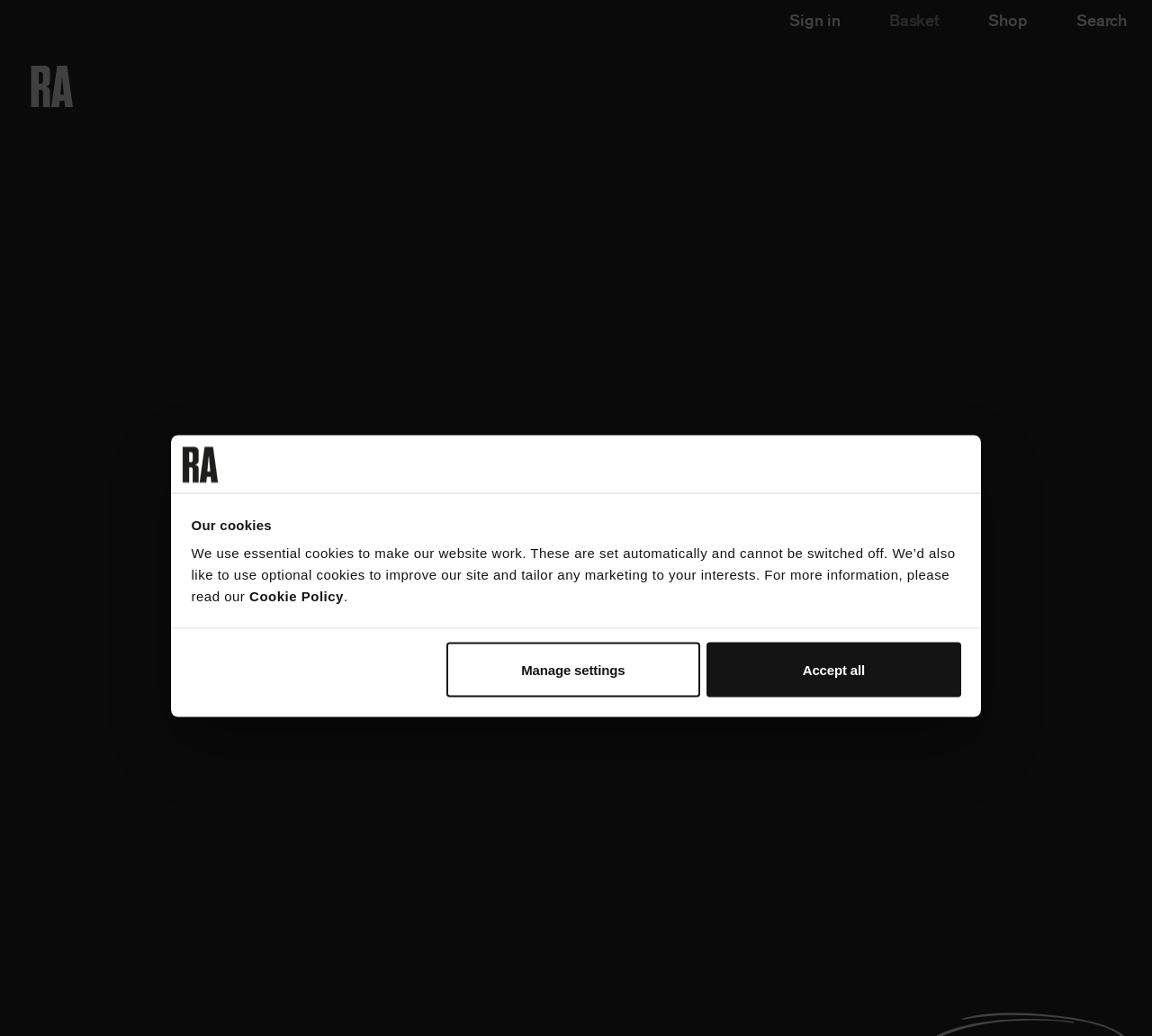What is the theme of the exhibition?
Kindly offer a detailed explanation using the data available in the image.

I can determine the theme of the exhibition by looking at the heading 'Revolution: Russian Art 1917–1932' and the link 'Revolution Russian Art 1917–1932' which suggests that the exhibition is about the Russian art during the revolution period.